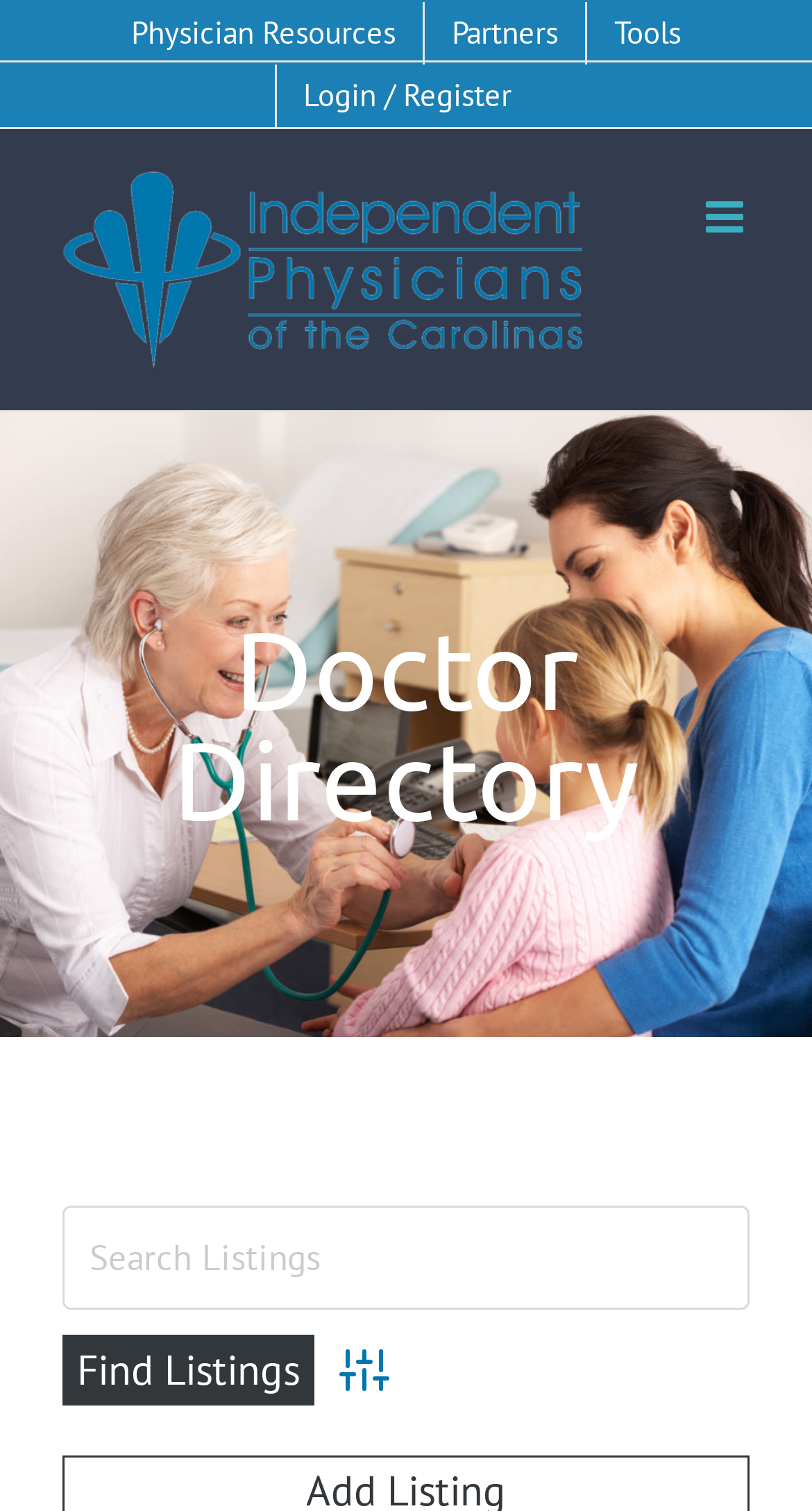Please provide a comprehensive response to the question based on the details in the image: What is the purpose of the textbox?

The textbox is located below the 'Doctor Directory' heading and has a 'Find Listings' button next to it, indicating that it is used to input search queries to find listings in the doctor directory.